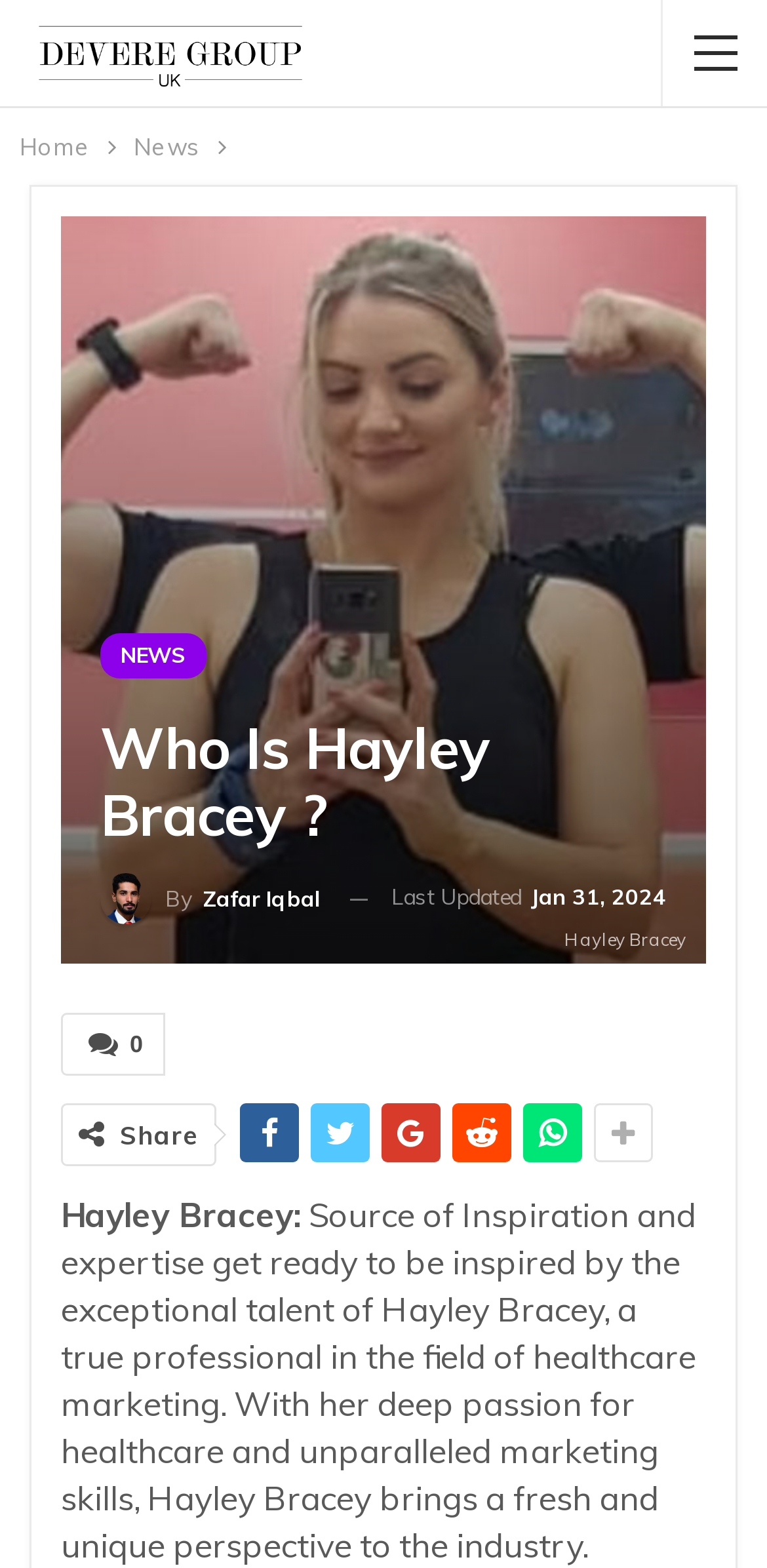Look at the image and answer the question in detail:
What is the date of the last update?

I found the answer by looking at the time element which contains the static text 'Last Updated' and 'Jan 31, 2024', indicating that the webpage was last updated on January 31, 2024.